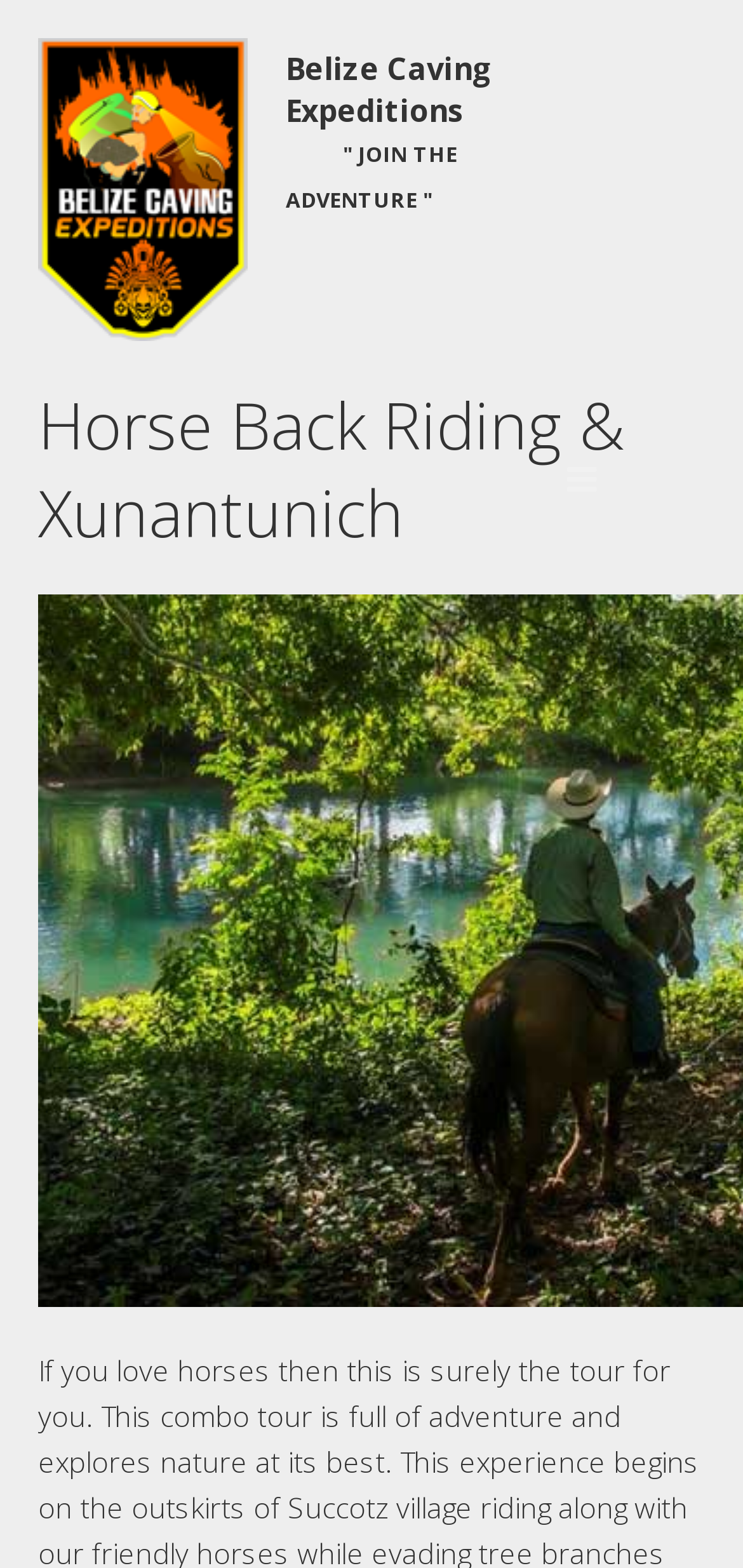Determine which piece of text is the heading of the webpage and provide it.

Belize Caving Expeditions